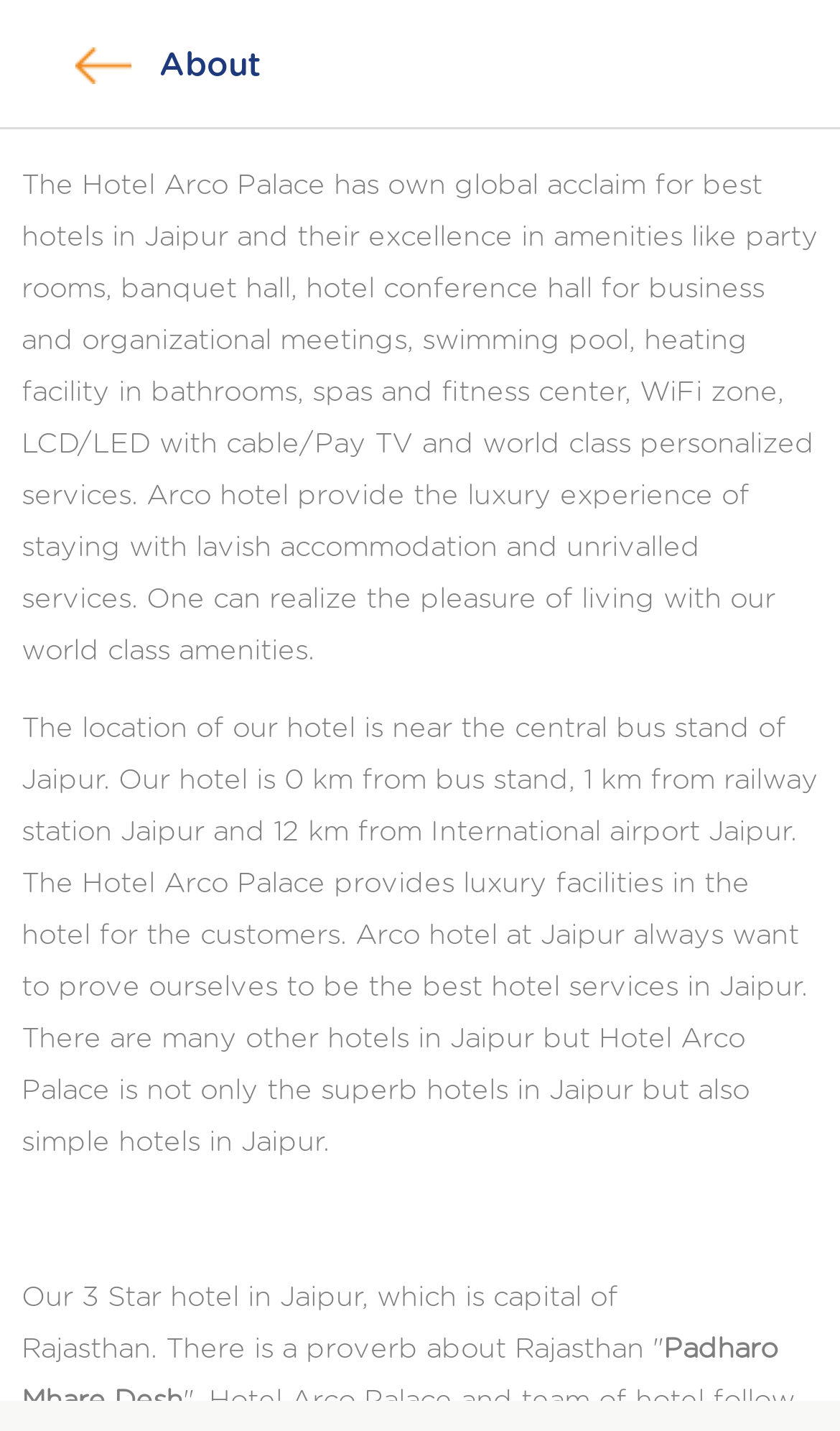What is the focus of Hotel Arco Palace? Refer to the image and provide a one-word or short phrase answer.

Best hotel services